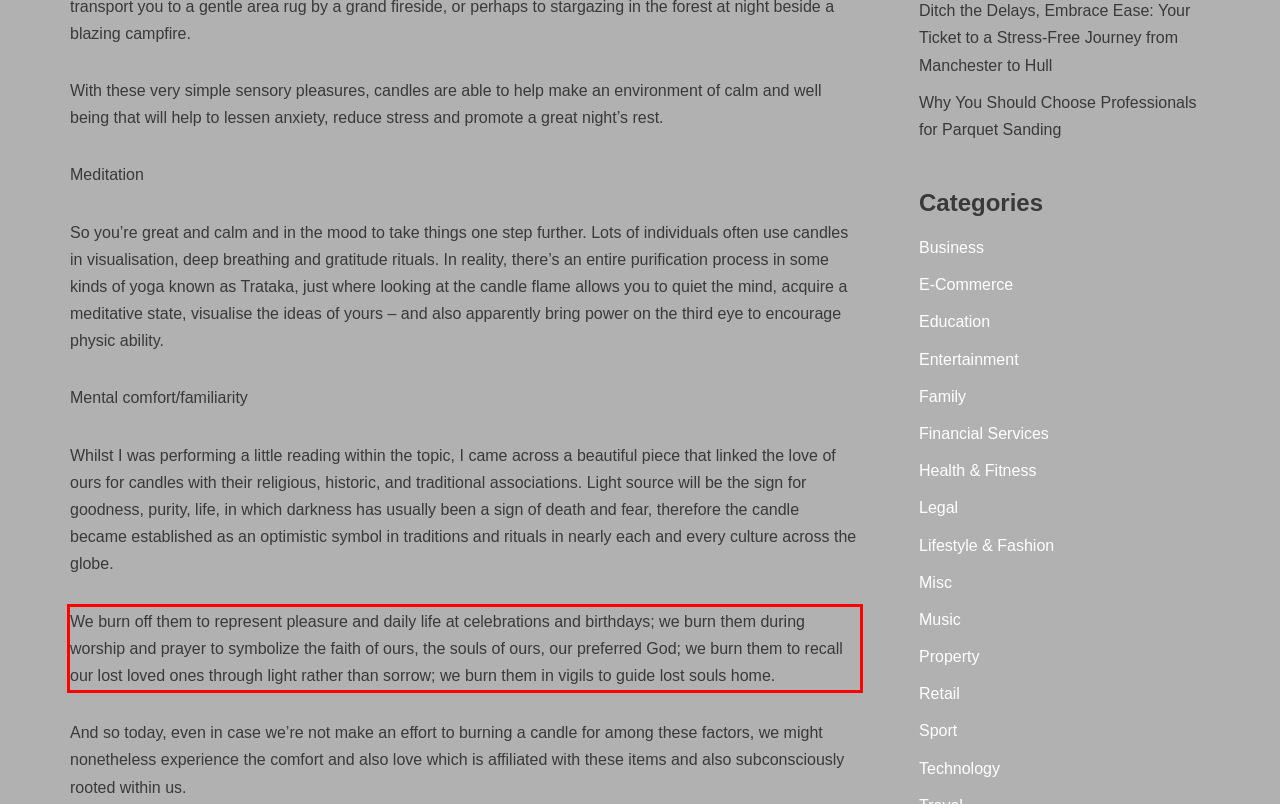Examine the webpage screenshot, find the red bounding box, and extract the text content within this marked area.

We burn off them to represent pleasure and daily life at celebrations and birthdays; we burn them during worship and prayer to symbolize the faith of ours, the souls of ours, our preferred God; we burn them to recall our lost loved ones through light rather than sorrow; we burn them in vigils to guide lost souls home.